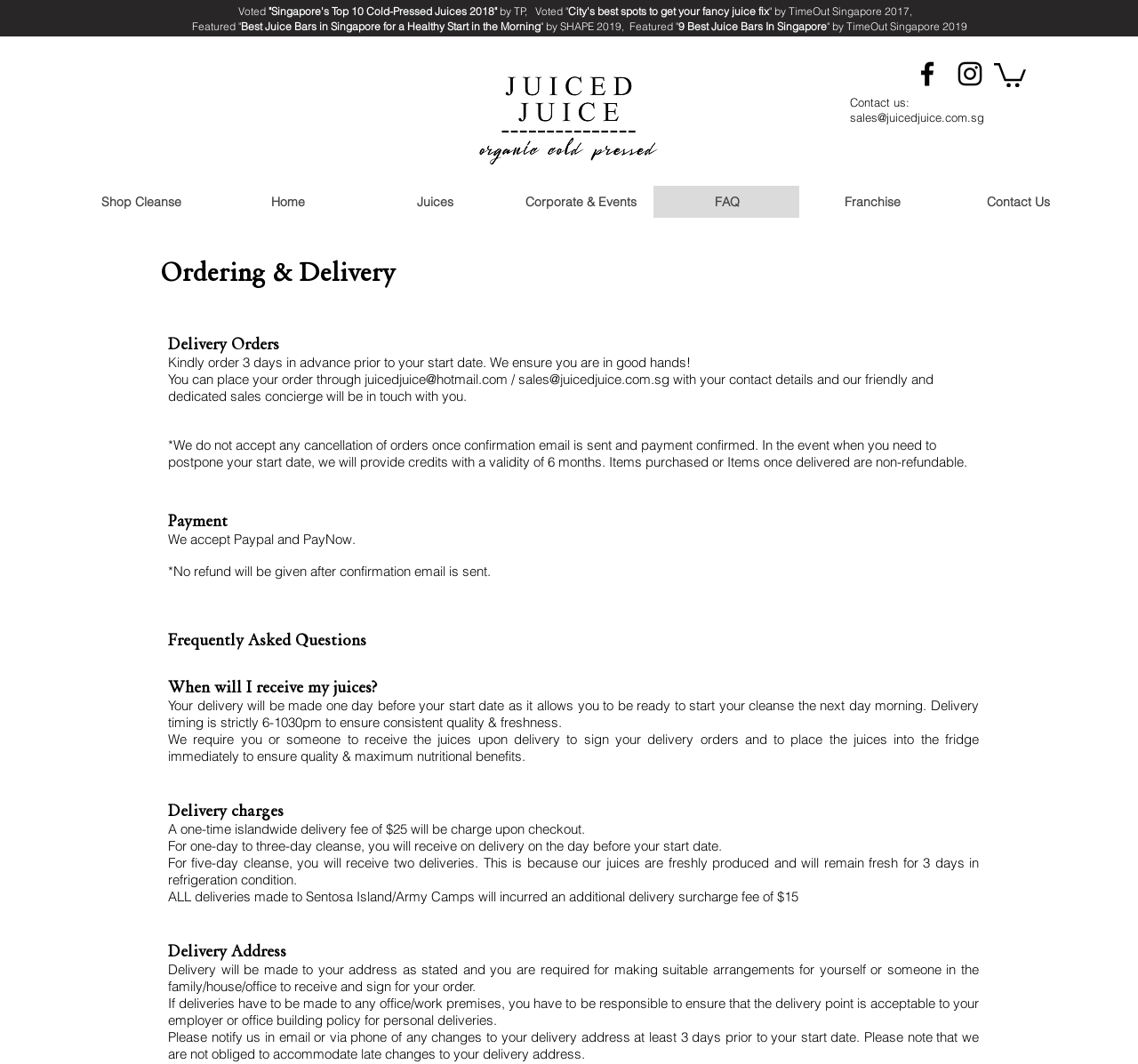Please predict the bounding box coordinates of the element's region where a click is necessary to complete the following instruction: "Go to the Shop Cleanse page". The coordinates should be represented by four float numbers between 0 and 1, i.e., [left, top, right, bottom].

[0.059, 0.175, 0.188, 0.205]